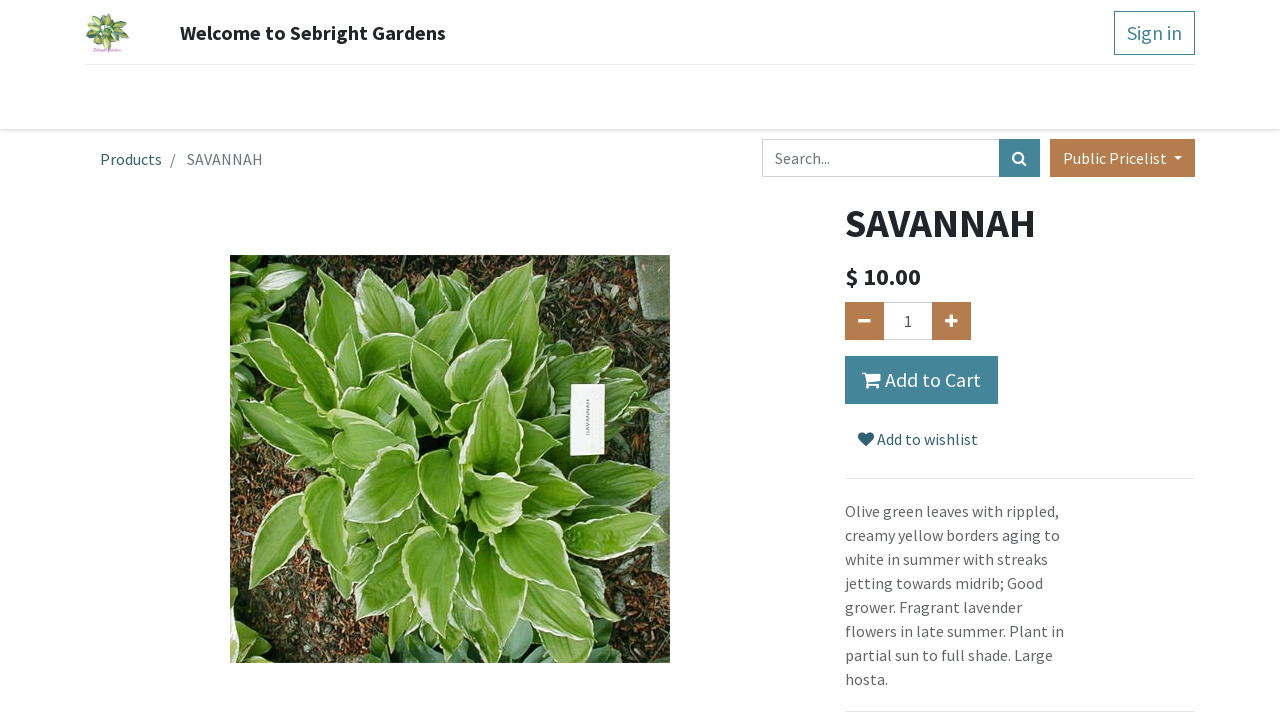Please find the bounding box coordinates of the section that needs to be clicked to achieve this instruction: "Sign in".

[0.87, 0.015, 0.934, 0.076]